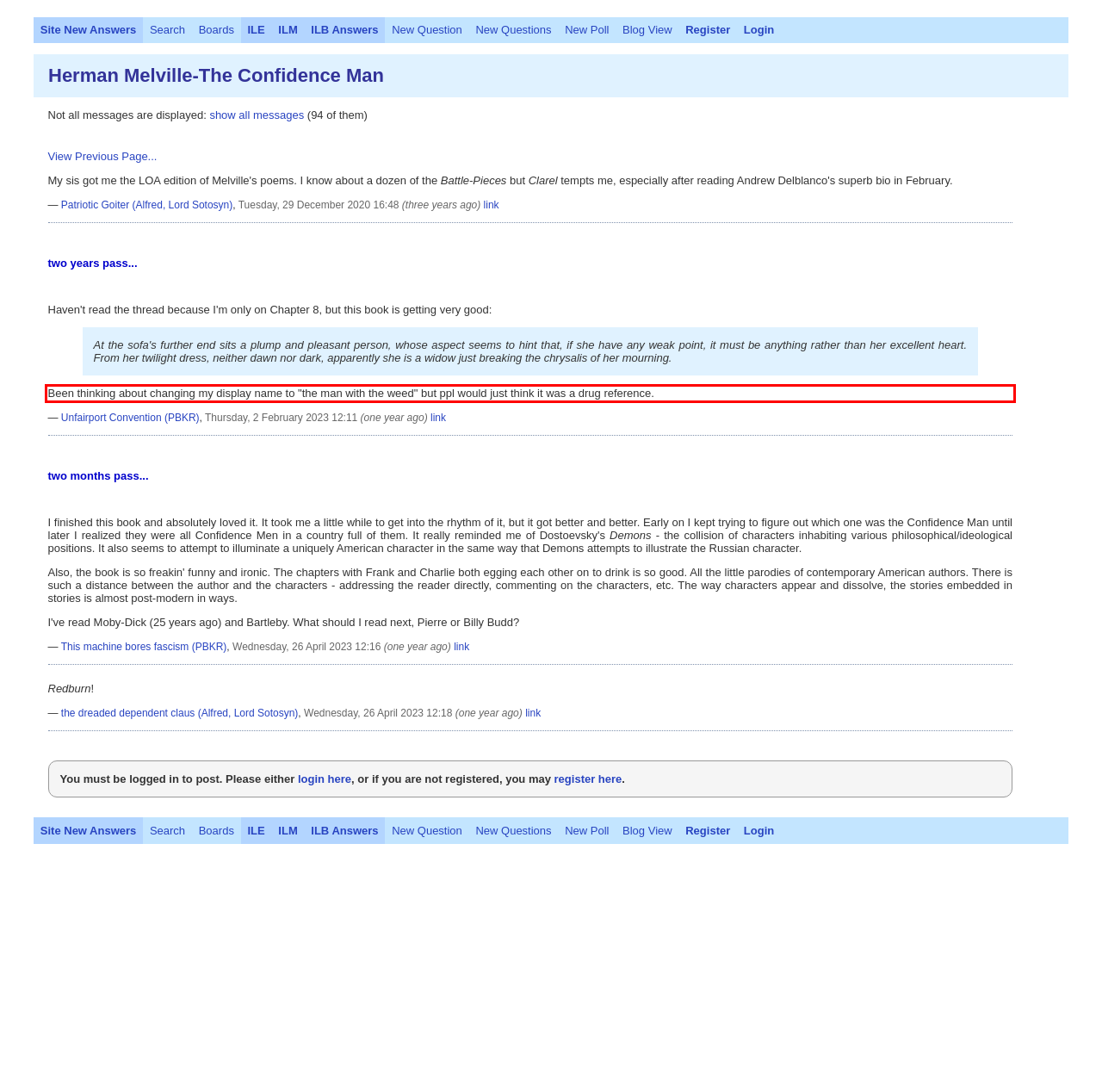Locate the red bounding box in the provided webpage screenshot and use OCR to determine the text content inside it.

Been thinking about changing my display name to "the man with the weed" but ppl would just think it was a drug reference.